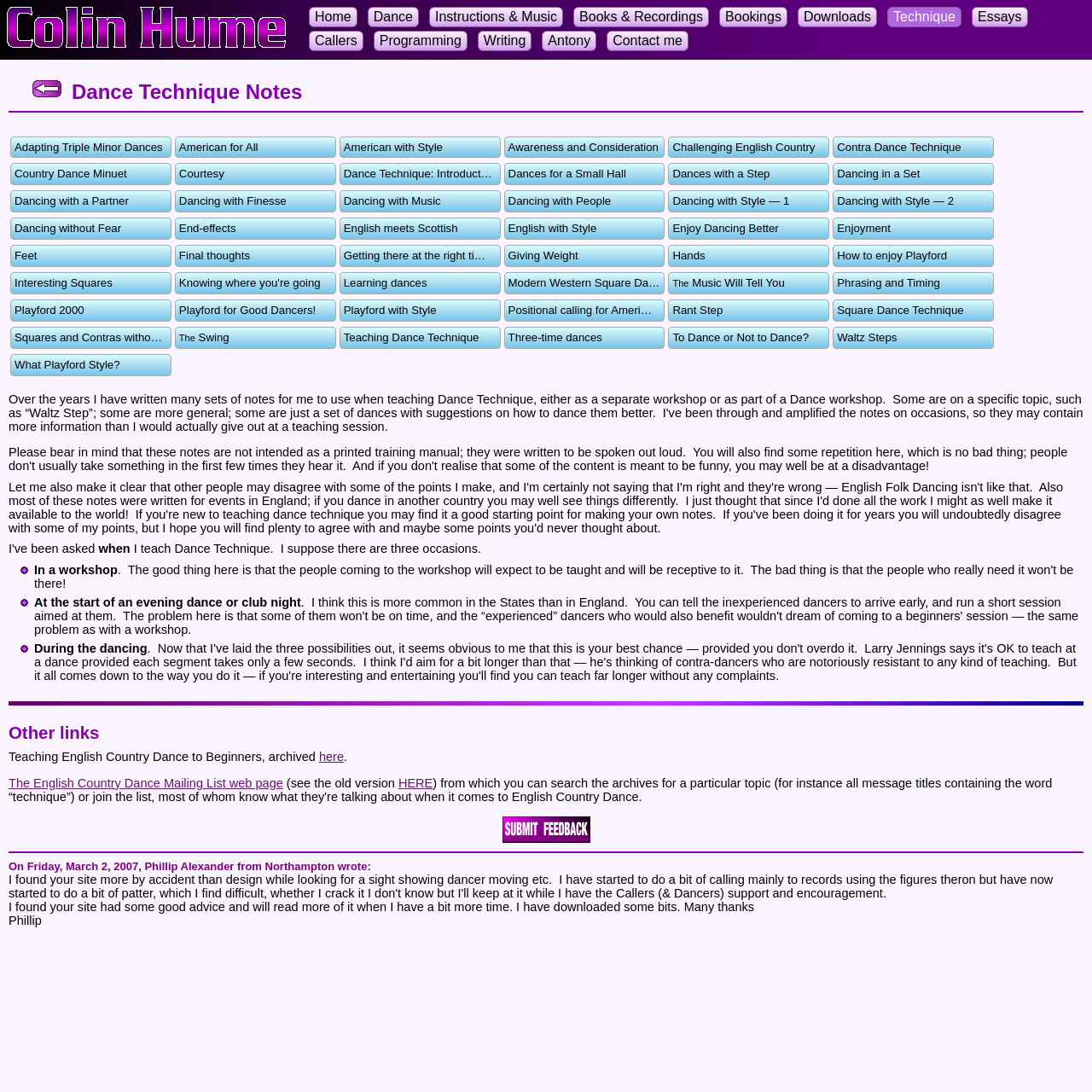What is the name of the person associated with this webpage?
Provide a detailed and well-explained answer to the question.

The webpage has an image with the text 'Colin Hume' and the meta description is 'Colin Hume's Dance Technique Notes', indicating that Colin Hume is the person associated with this webpage.